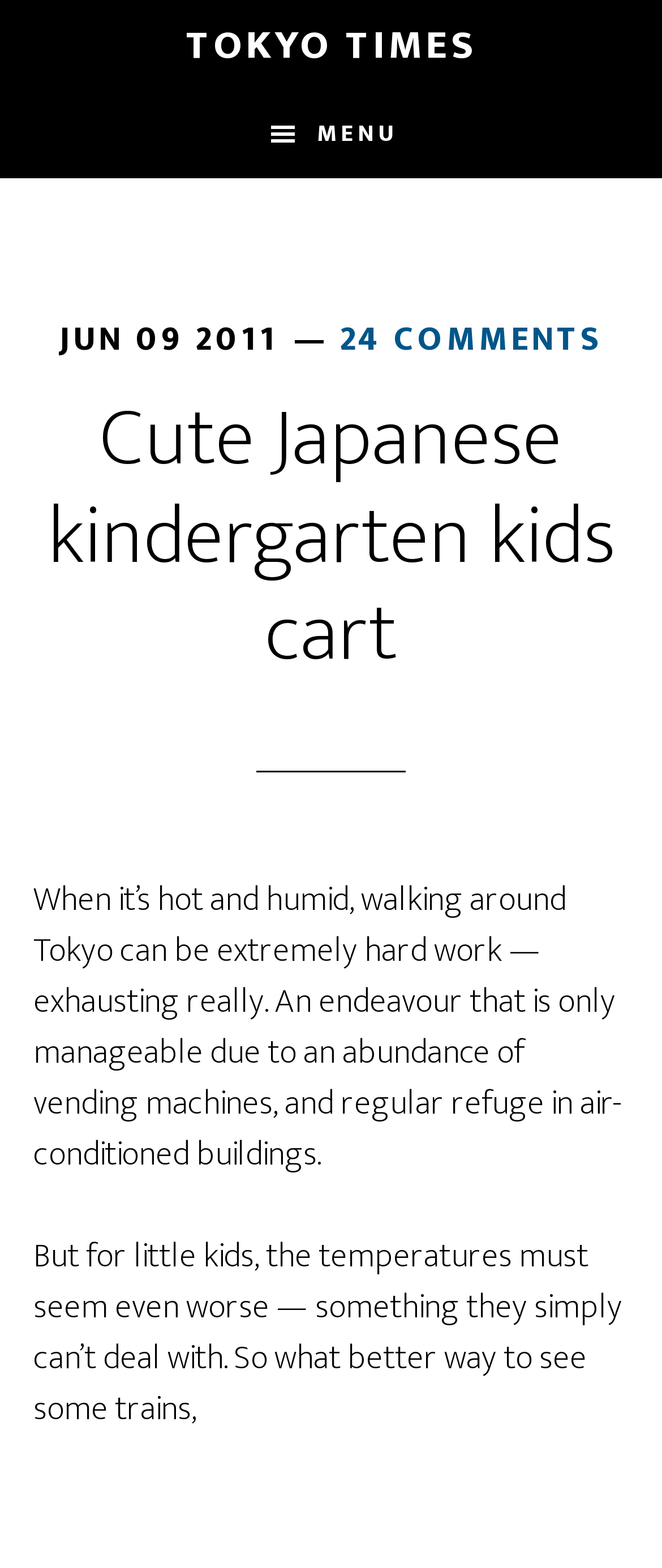Generate a thorough explanation of the webpage's elements.

The webpage appears to be an article from the Tokyo Times, with a focus on a heartwarming scene of Japanese kindergarten kids being pushed around Tokyo in a cute little cart by their teacher. 

At the top left of the page, there are two links, "Skip to main content" and "Skip to footer", which are likely navigation aids for accessibility. Next to these links, the website's logo, "TOKYO TIMES", is prominently displayed. 

On the right side of the top section, a menu button is located, which, when expanded, reveals a header section containing a timestamp, "JUN 09 2011", and a link to "24 COMMENTS". 

Below the menu button, the main article's title, "Cute Japanese kindergarten kids cart", is displayed in a large font. The article's content is divided into two paragraphs, which describe the challenges of walking around Tokyo during hot and humid weather, and how little kids must find it even more unbearable. The text also mentions the kids' excitement to see trains. 

Throughout the page, there are no images mentioned in the accessibility tree, but the descriptive text paints a vivid picture of the scene.